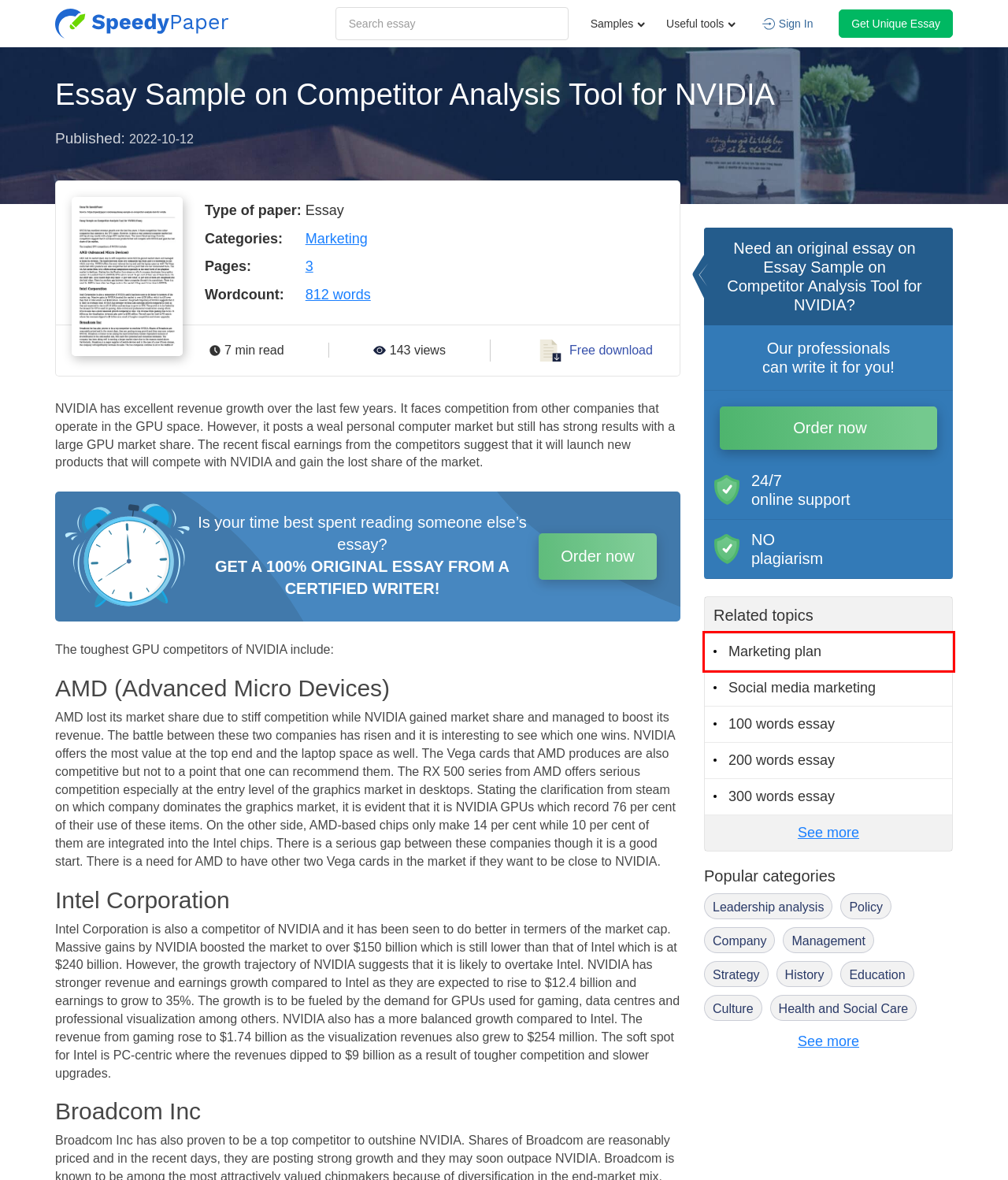Examine the screenshot of a webpage with a red bounding box around an element. Then, select the webpage description that best represents the new page after clicking the highlighted element. Here are the descriptions:
A. Free essay topics on 200 words essay | Free paper samples | SpeedyPaper.com
B. Free essay topics on 900 words essay | Free paper samples | SpeedyPaper.com
C. Social Media Marketing Essay Writing: Tips and Topic Ideas by SpeedyPaper | SpeedyPaper.com
D. Management Essay Examples to Inspire and Motivate You | SpeedyPaper.com
E. Free essay topics on 300 words essay | Free paper samples | SpeedyPaper.com
F. Interesting History Essay Samples on Different Topics | SpeedyPaper.com
G. Good Paper Samples to Start Writing an Essay on Strategy | SpeedyPaper | SpeedyPaper.com
H. Free Marketing Plan Essays | Top Samples for All Modern Students | SpeedyPaper.com

H